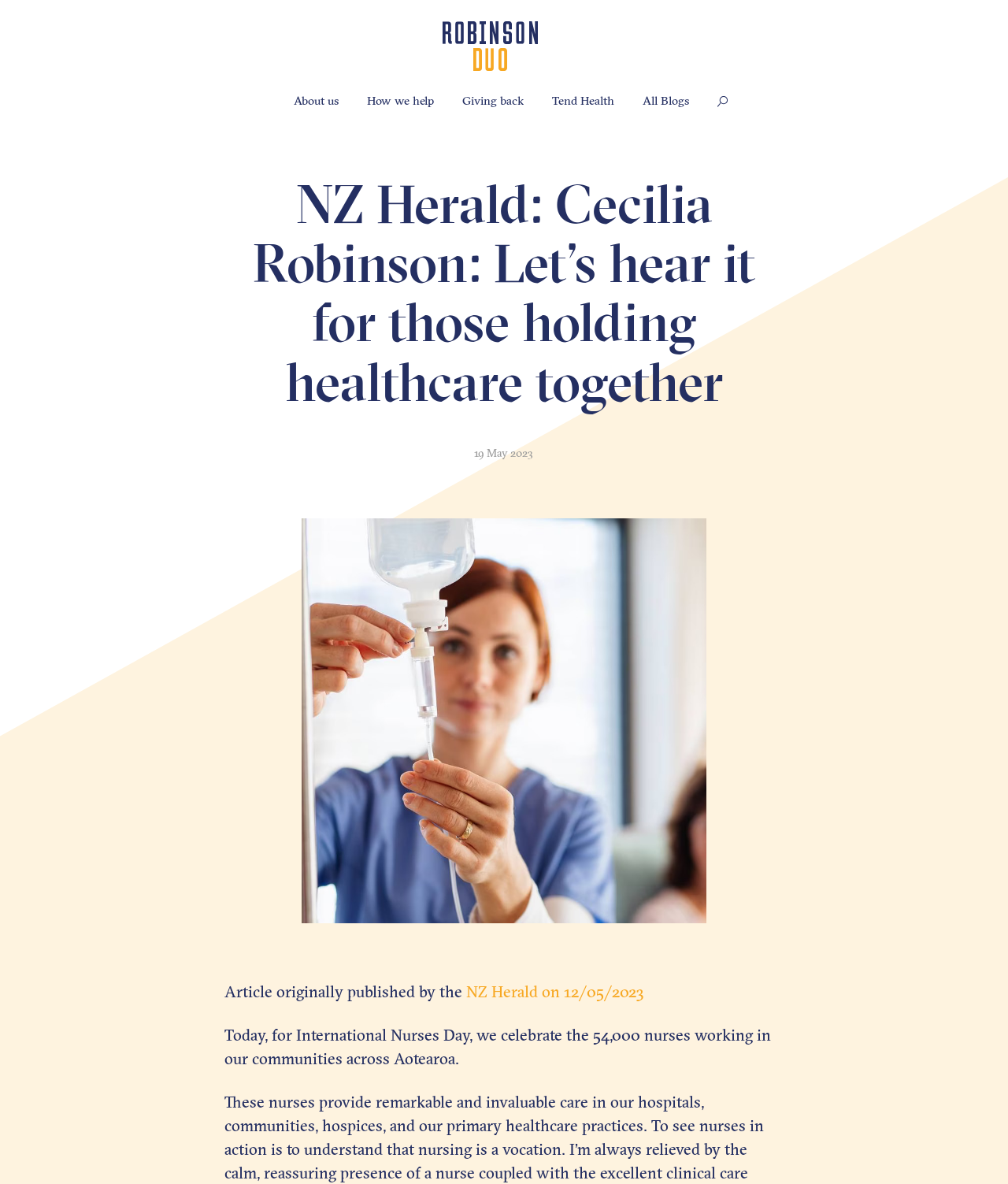For the given element description How we help, determine the bounding box coordinates of the UI element. The coordinates should follow the format (top-left x, top-left y, bottom-right x, bottom-right y) and be within the range of 0 to 1.

[0.364, 0.078, 0.431, 0.094]